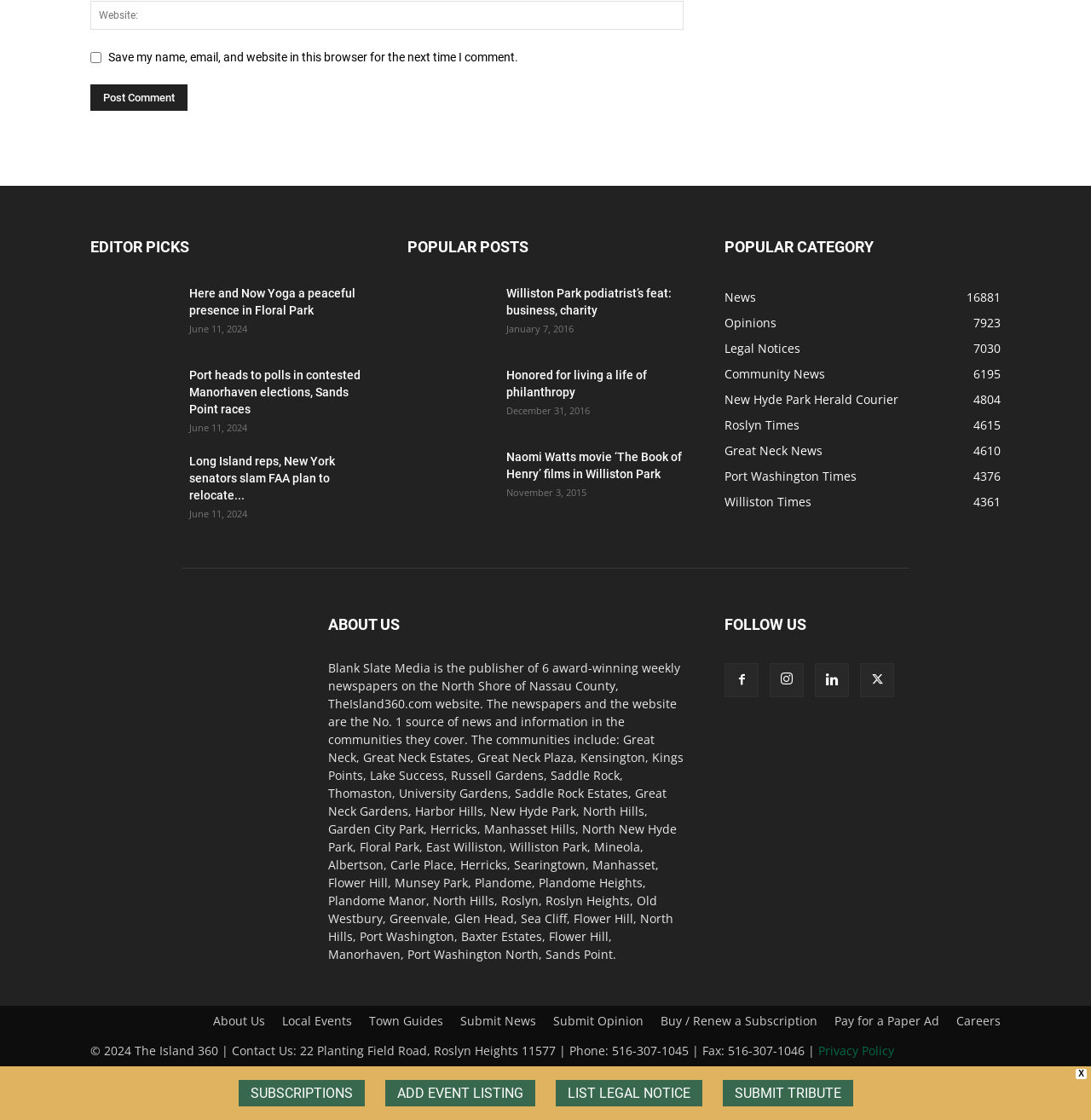Identify the bounding box coordinates for the UI element described as: "Buy / Renew a Subscription". The coordinates should be provided as four floats between 0 and 1: [left, top, right, bottom].

[0.605, 0.905, 0.749, 0.919]